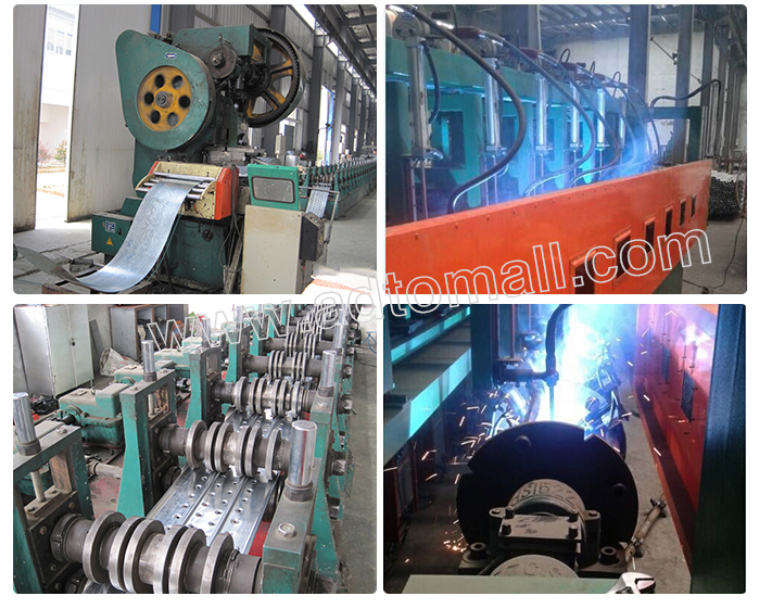Use the details in the image to answer the question thoroughly: 
What is the function of the equipment with closely spaced rollers?

The equipment with closely spaced rollers is likely designed for shaping or cutting metal, as its intricate machinery and closely spaced rollers suggest a high degree of precision and control, necessary for manipulating metal into specific forms or sizes.